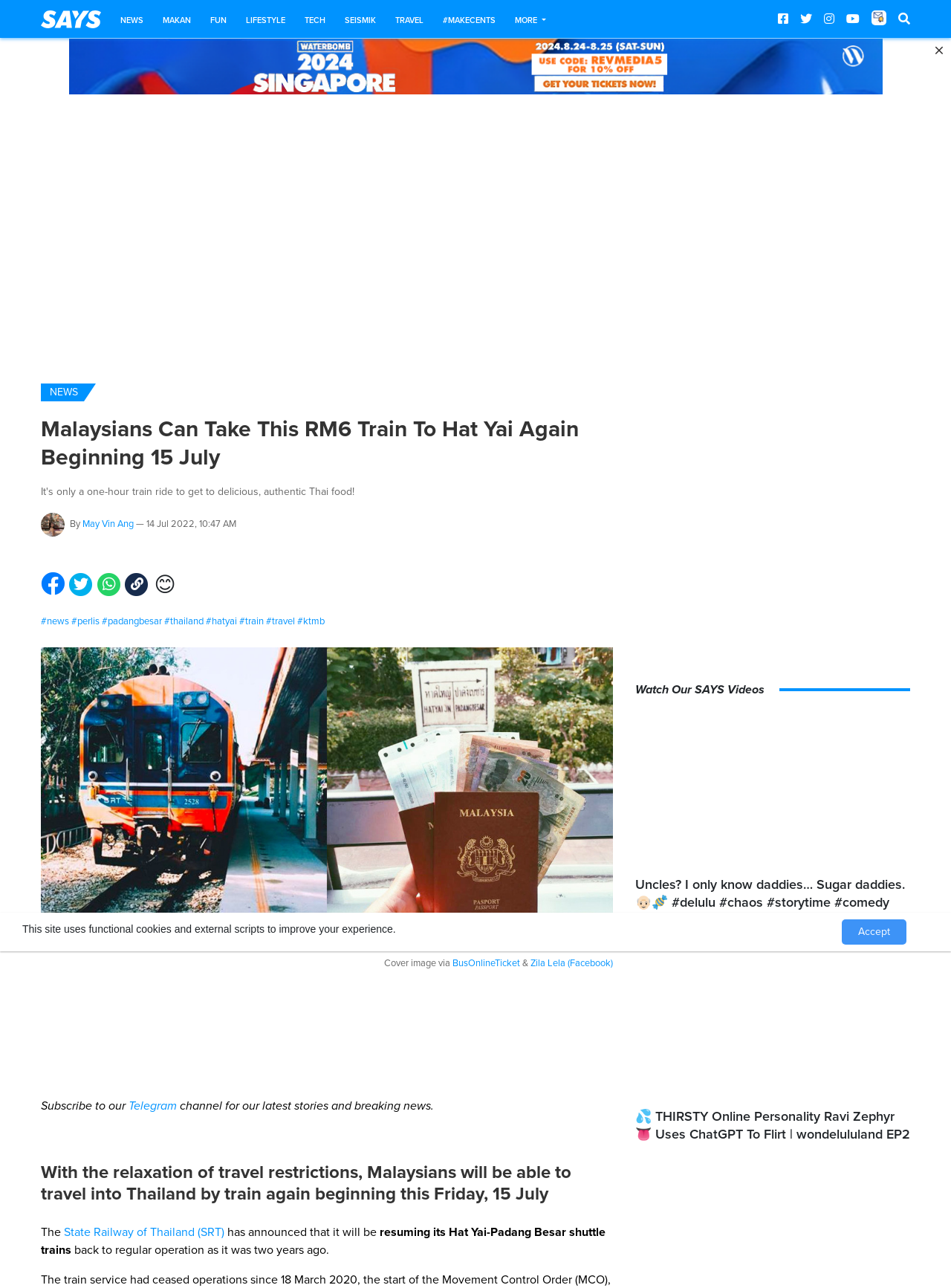Determine the coordinates of the bounding box for the clickable area needed to execute this instruction: "Search for something".

[0.031, 0.04, 0.05, 0.063]